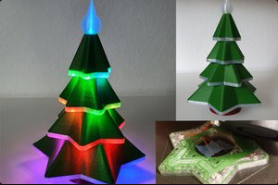Detail everything you observe in the image.

This vibrant image showcases a creatively designed 3D printed Christmas tree that is both festive and innovative. The tree on the left features a colorful LED illumination with alternating lights in red, blue, and green, enhancing its decorative appeal. Its sleek, layered design exhibits a modern aesthetic while maintaining traditional Christmas tree elements. To the right, a second tree stands as a quieter counterpart, showcasing a more classic, solid green design, complete with a star-shaped base. This collection not only emphasizes the charm of holiday decor but also highlights the clever use of technology in crafting unique decorations for the festive season. The project, titled "Embedded LED 3D Printed Christmas Tree," demonstrates how modern craftsmanship can bring a delightful twist to traditional holiday symbols.